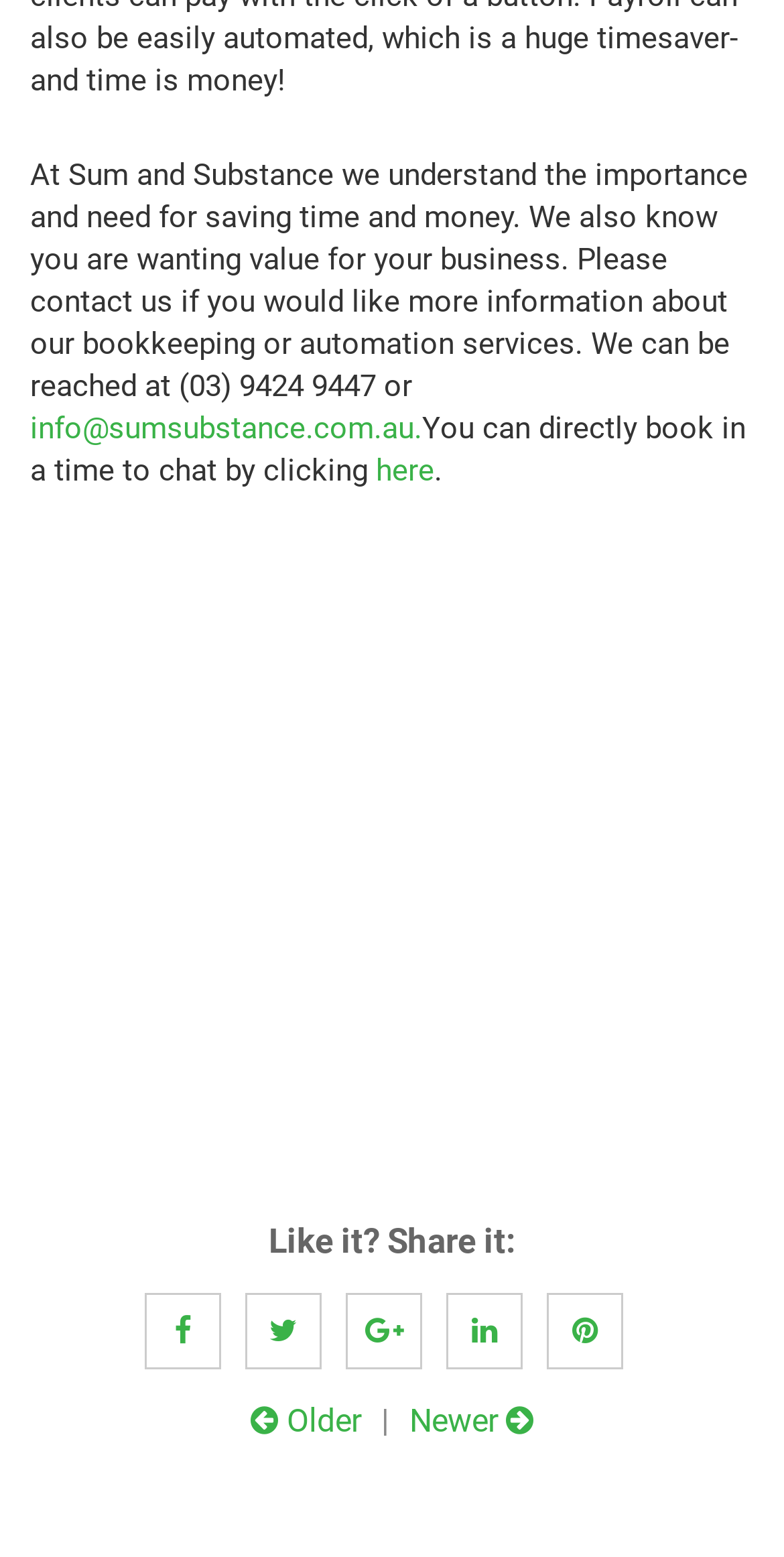Please find the bounding box coordinates for the clickable element needed to perform this instruction: "Contact us via email".

[0.038, 0.263, 0.538, 0.286]